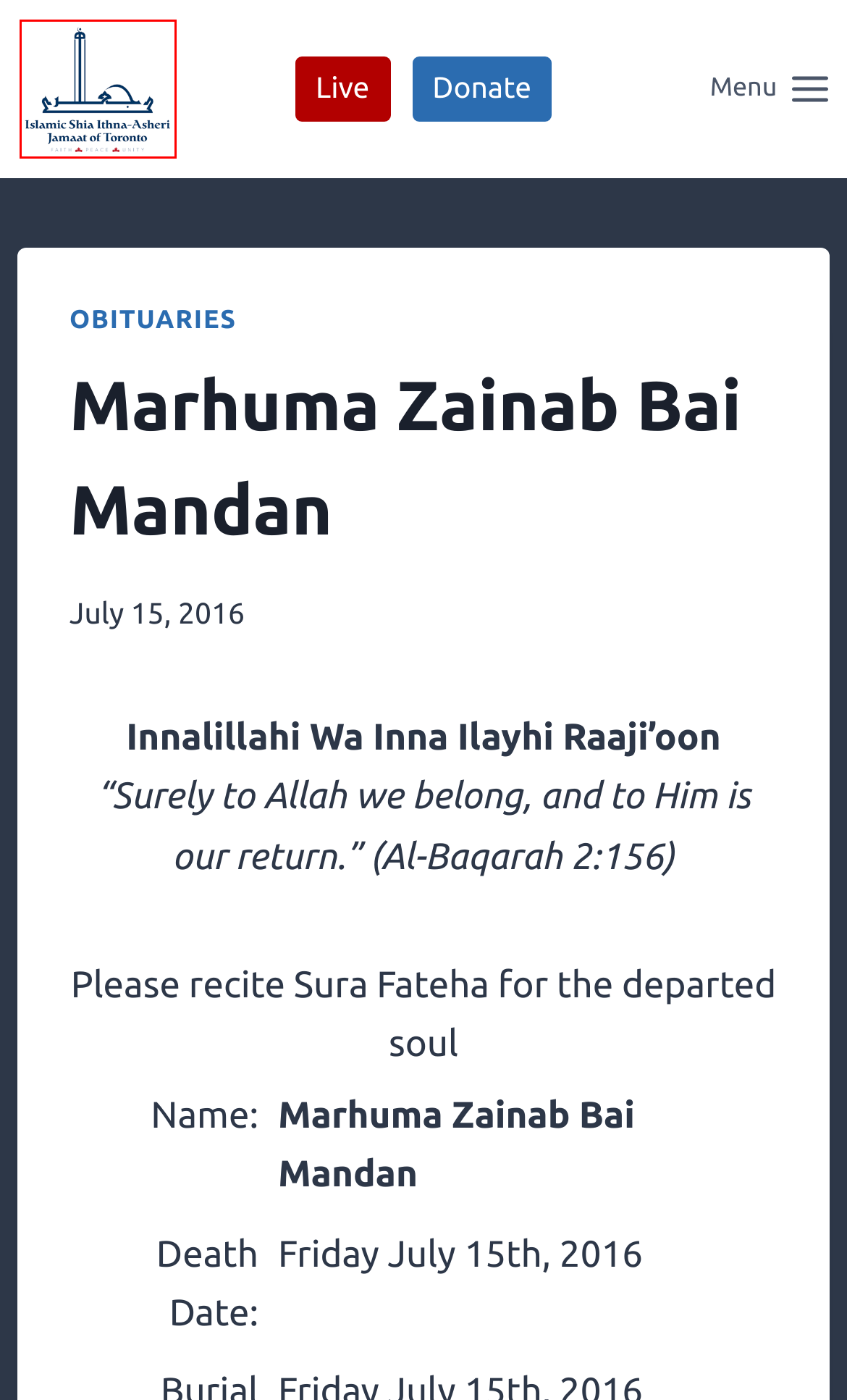You have been given a screenshot of a webpage, where a red bounding box surrounds a UI element. Identify the best matching webpage description for the page that loads after the element in the bounding box is clicked. Options include:
A. Al-Asr Program | ISIJ of Toronto
B. Islamic Shia Ithna-Asheri Jamaat of Toronto | Shia Muslim Community in the GTA
C. Jaffari Volunteer Committee | ISIJ of Toronto
D. Thursday Night Study Centre | ISIJ of Toronto
E. Category: Obituaries | ISIJ of Toronto
F. Ladies Committee | ISIJ of Toronto
G. Marhum Nasir Hussein Ratansi of Dar es Salaam | ISIJ of Toronto
H. Terms and Conditions | ISIJ of Toronto

B